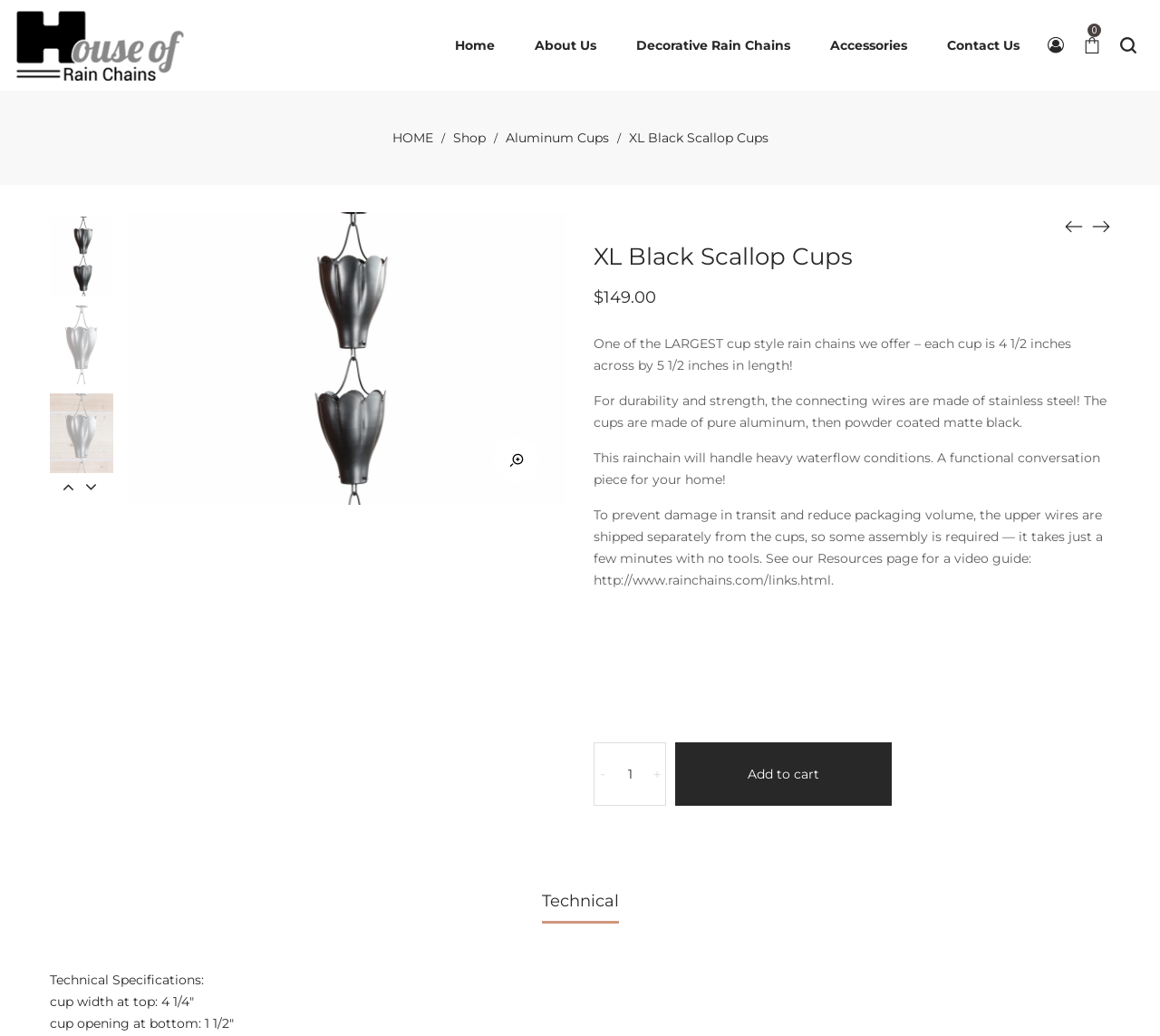What is the purpose of the rainchain?
Can you give a detailed and elaborate answer to the question?

The purpose of the rainchain is mentioned in the product description as 'a functional conversation piece for your home'.